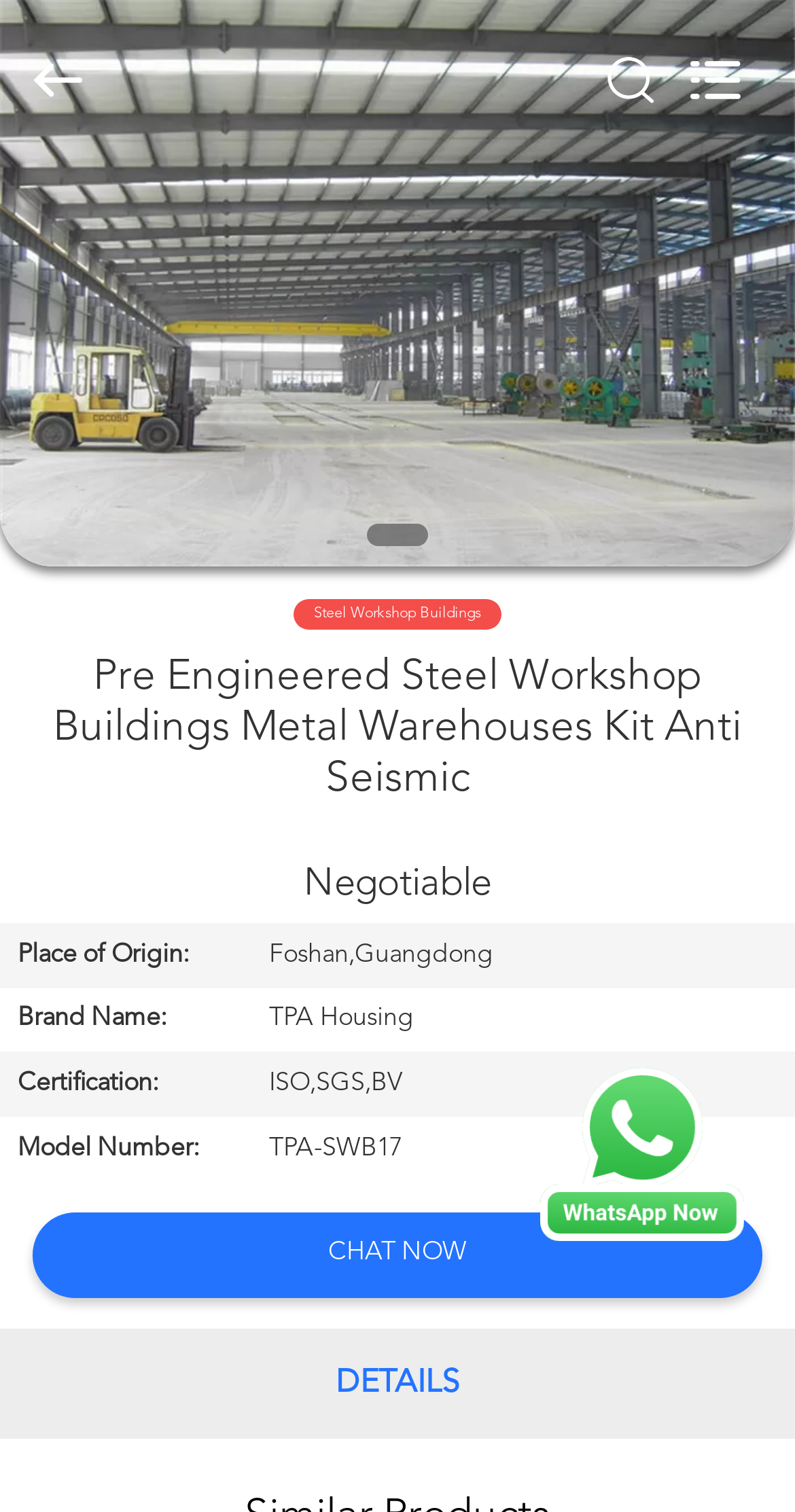Please specify the coordinates of the bounding box for the element that should be clicked to carry out this instruction: "Go to HOME page". The coordinates must be four float numbers between 0 and 1, formatted as [left, top, right, bottom].

[0.0, 0.108, 0.195, 0.142]